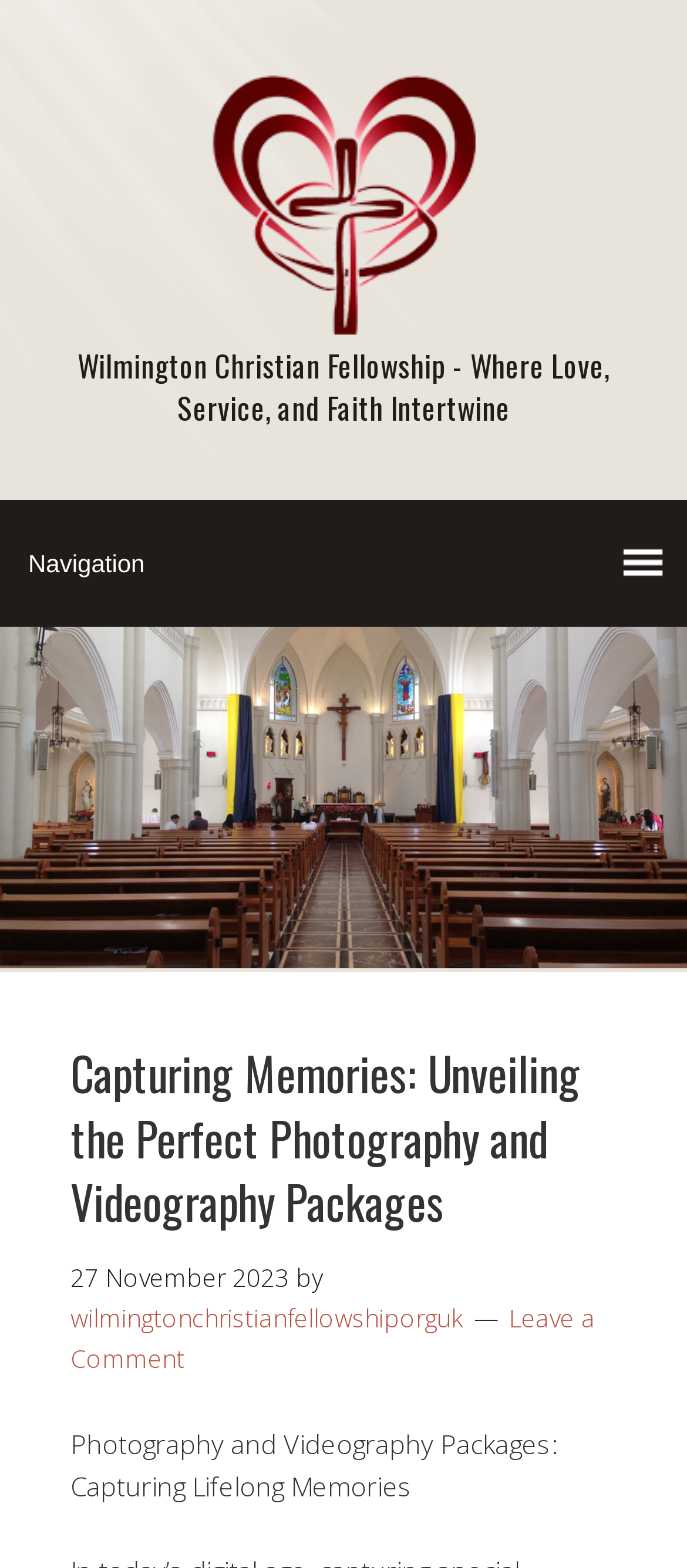Offer a detailed explanation of the webpage layout and contents.

The webpage appears to be a blog post or article from Wilmington Christian Fellowship, a religious organization. At the top left of the page, there is a link to the organization's website, accompanied by a small image of the organization's logo. 

Below the logo, there is a heading that reads "Wilmington Christian Fellowship - Where Love, Service, and Faith Intertwine". 

To the right of the heading, there is a combobox, which is not expanded. Above the combobox, there is a larger image that spans the width of the page, likely a banner or header image for the organization.

Below the image, there is a header section that contains the title of the blog post, "Capturing Memories: Unveiling the Perfect Photography and Videography Packages". The title is followed by the date and time the post was published, "Monday, November 27, 2023, 11:21 am", and the author's name, "wilmingtonchristianfellowshiporguk". There is also a link to "Leave a Comment" at the bottom right of this section.

The main content of the blog post starts below the header section, with a paragraph that reads "Photography and Videography Packages: Capturing Lifelong Memories". The rest of the content is not provided in the accessibility tree, but it likely continues below this paragraph, discussing the topic of photography and videography packages for capturing special moments.